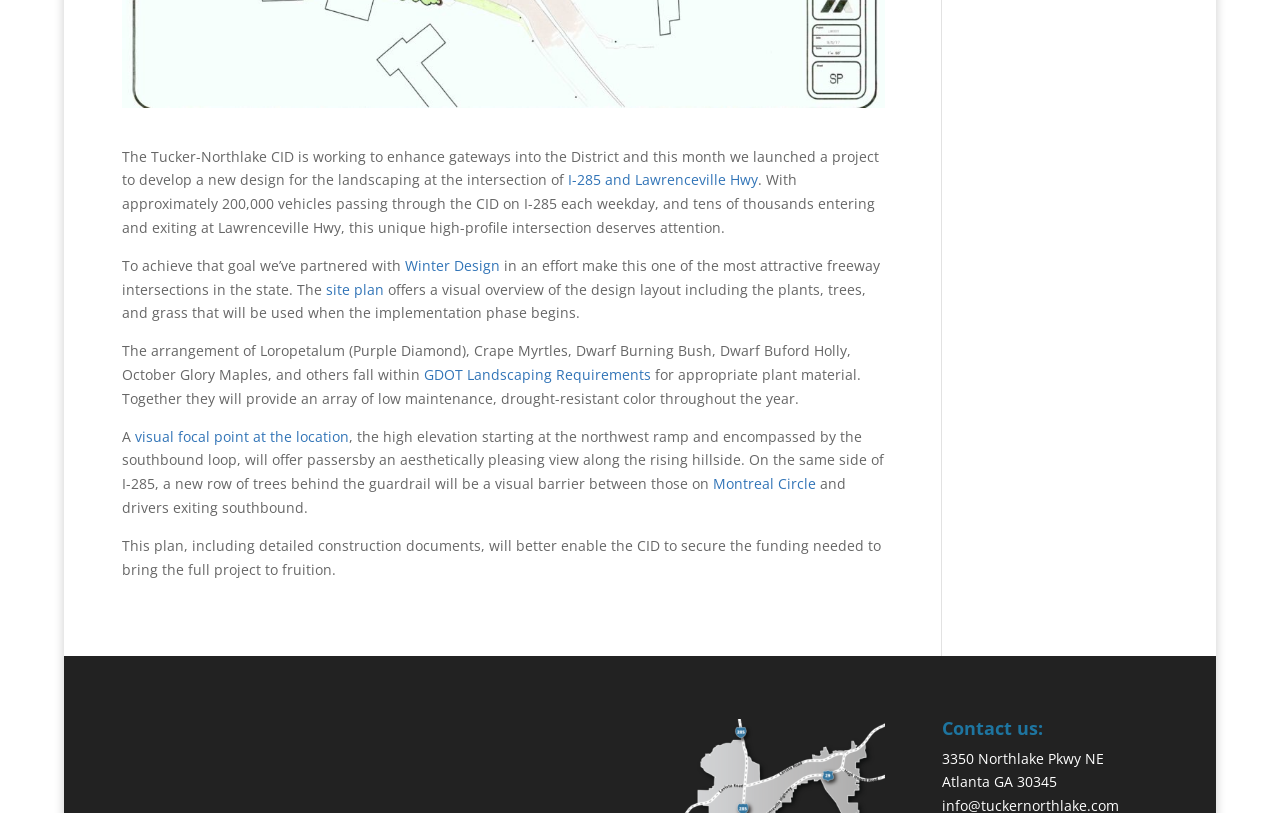Find the bounding box of the UI element described as follows: "Winter Design".

[0.316, 0.315, 0.39, 0.338]